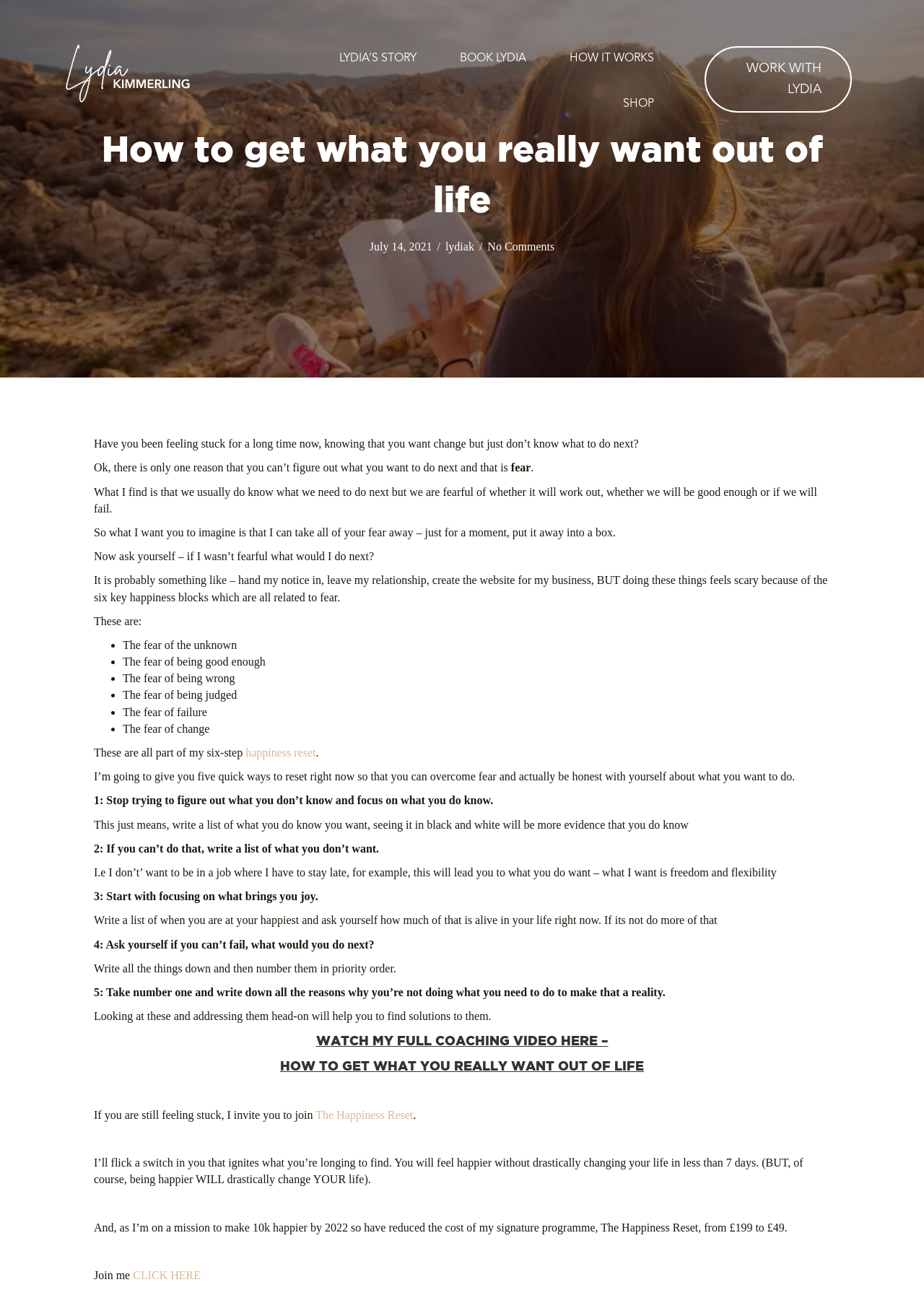Who is the author of this article?
Please craft a detailed and exhaustive response to the question.

The author of this article is Lydia Kimmerling, which can be inferred from the navigation link 'Lydia Kimmerling' at the top of the page and the link 'LYDIA’S STORY' in the navigation section.